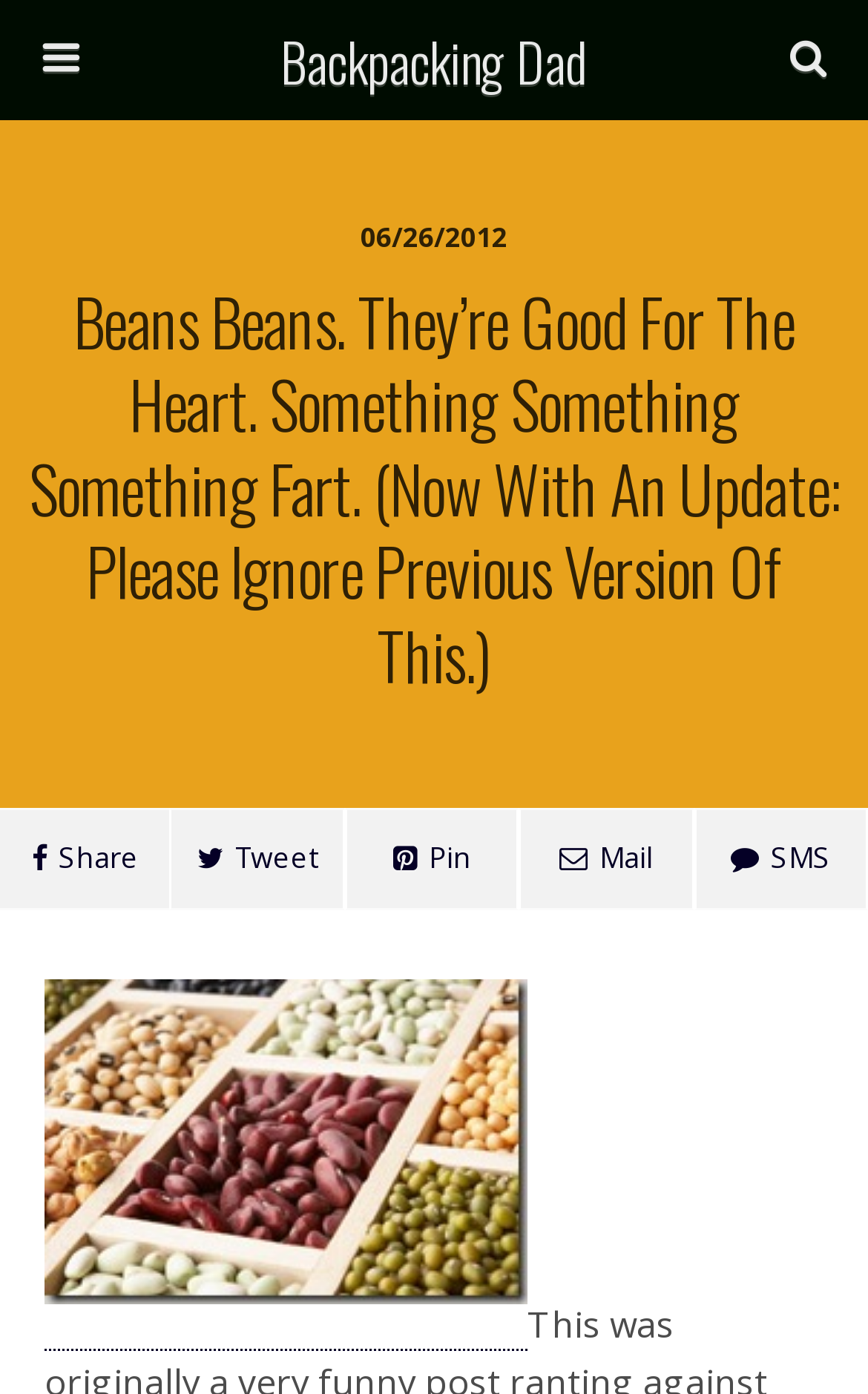What is the purpose of the textbox?
Please elaborate on the answer to the question with detailed information.

I found a textbox with a placeholder text 'Search this website…' and a search button next to it, which suggests that the purpose of the textbox is to search the website.